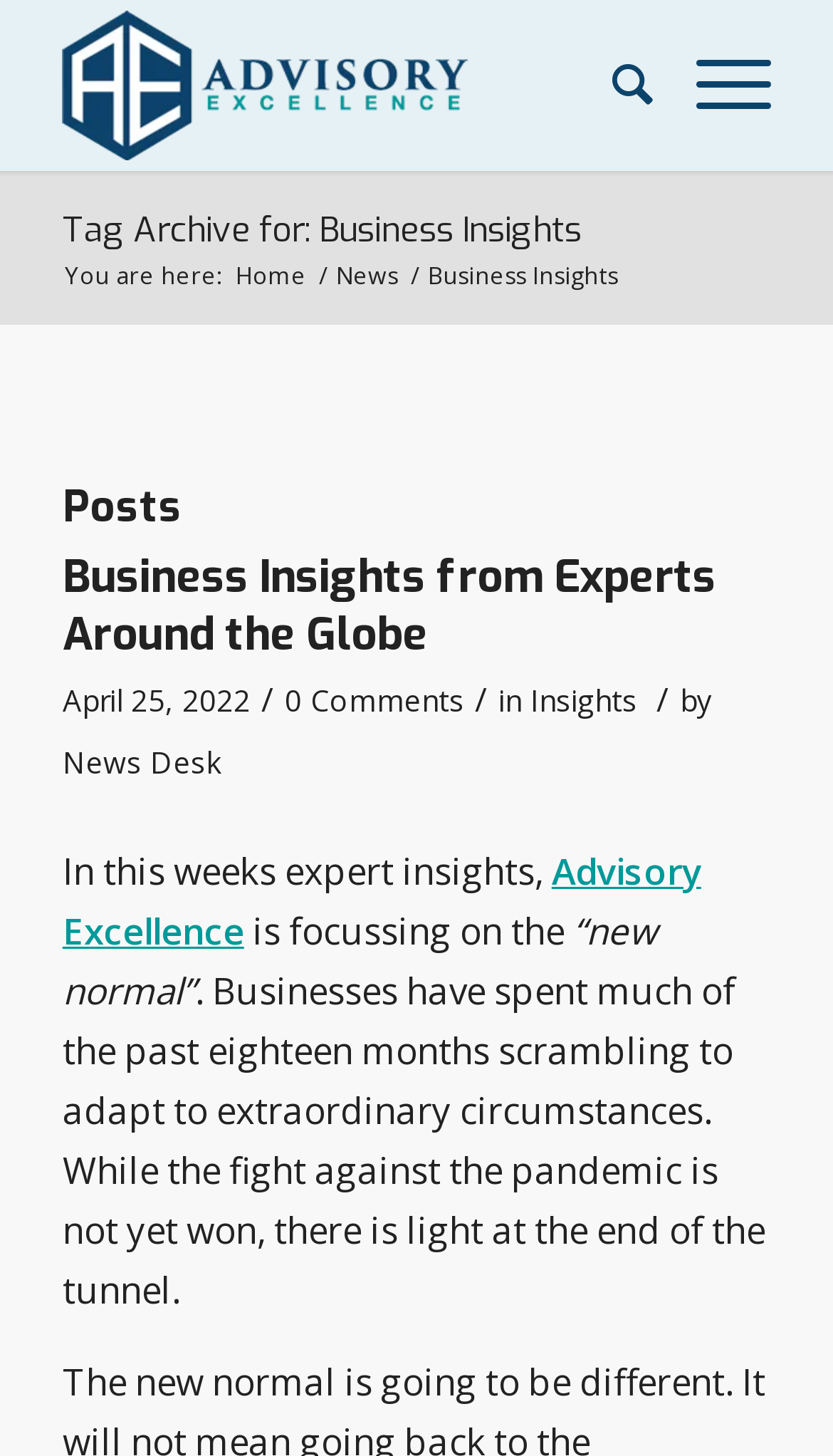Respond with a single word or phrase to the following question: What is the date of the latest article?

April 25, 2022